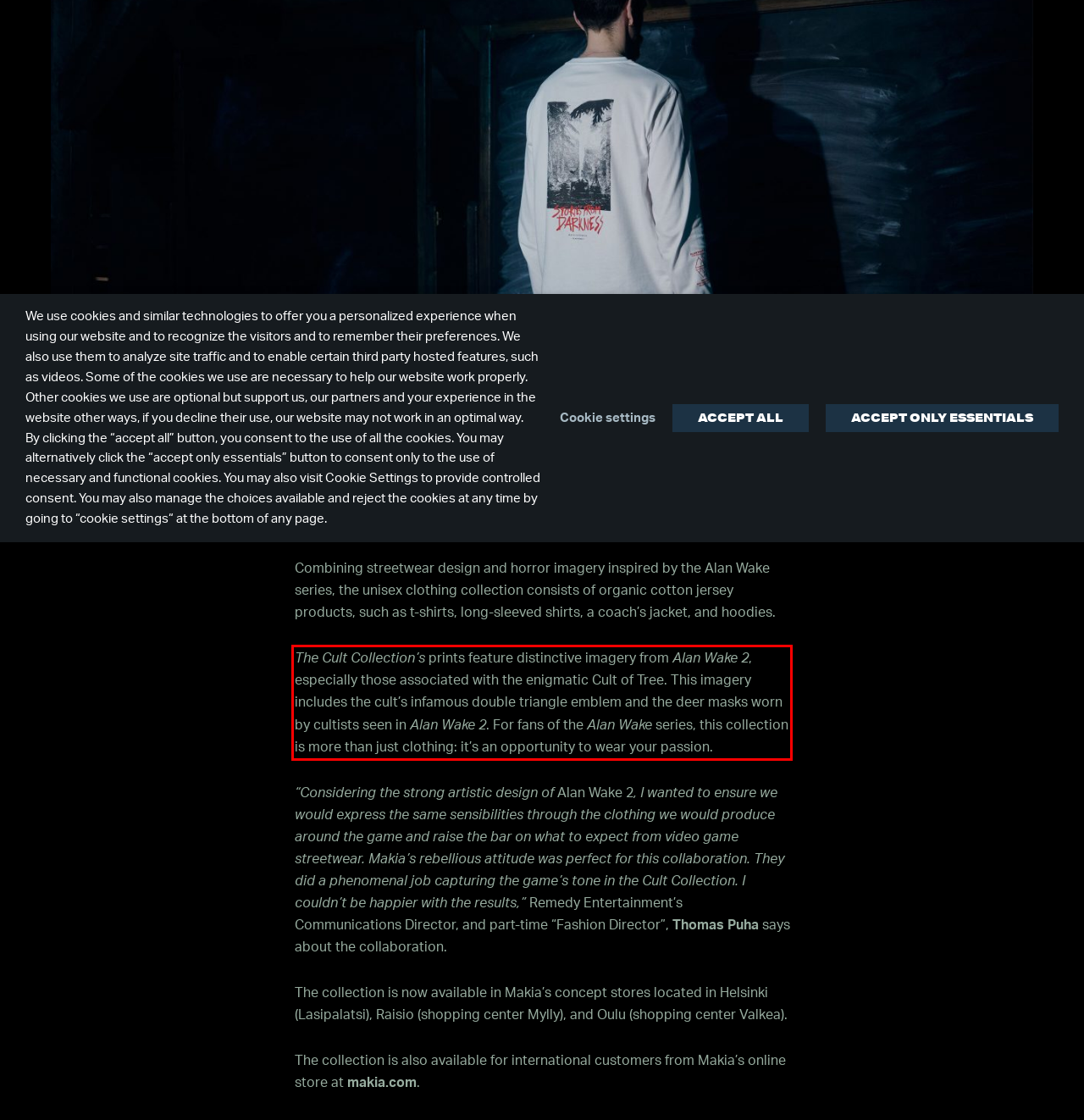From the provided screenshot, extract the text content that is enclosed within the red bounding box.

The Cult Collection’s prints feature distinctive imagery from Alan Wake 2, especially those associated with the enigmatic Cult of Tree. This imagery includes the cult’s infamous double triangle emblem and the deer masks worn by cultists seen in Alan Wake 2. For fans of the Alan Wake series, this collection is more than just clothing: it’s an opportunity to wear your passion.